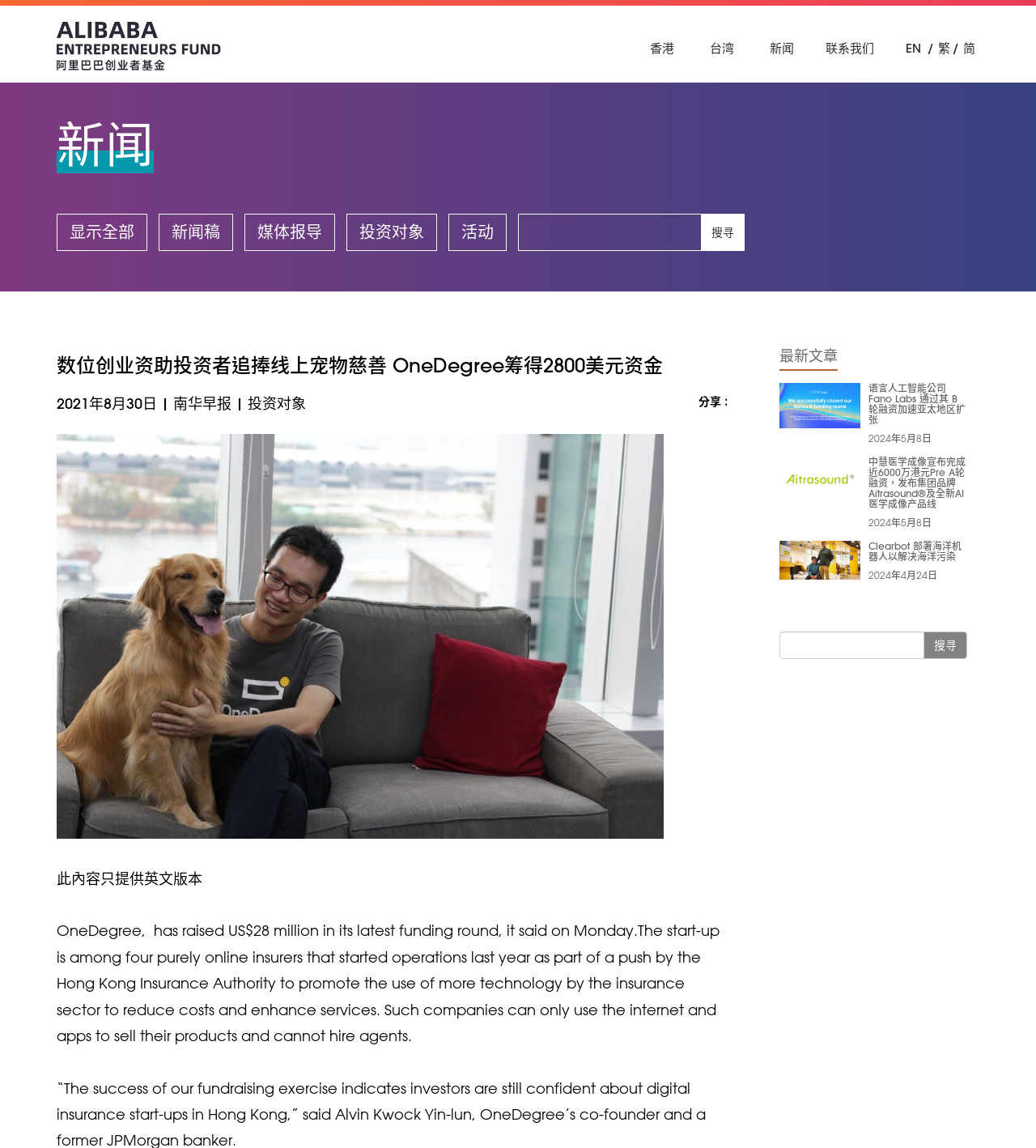Provide a single word or phrase to answer the given question: 
What is the purpose of the search bar?

To search for news articles